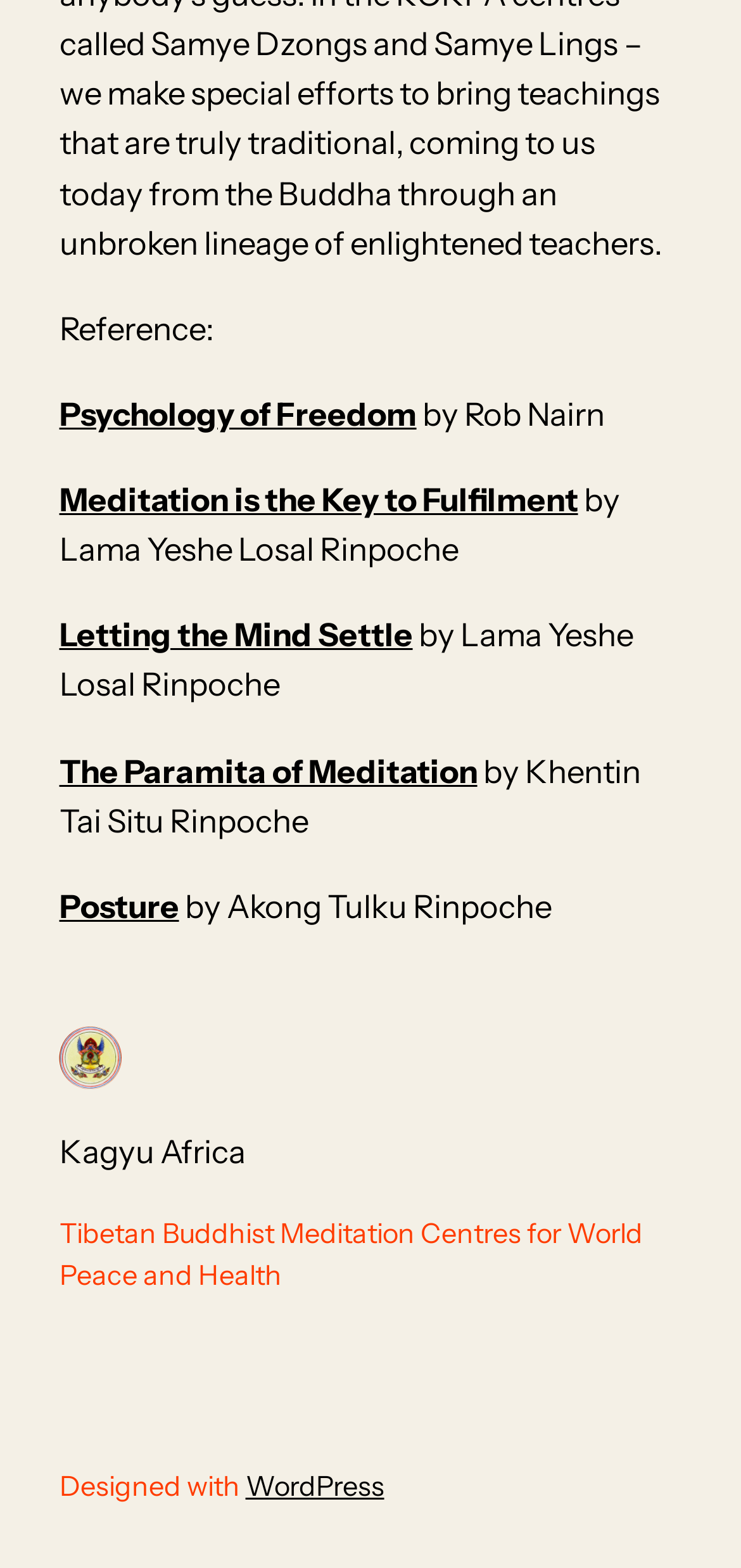How many links are related to meditation topics?
Carefully examine the image and provide a detailed answer to the question.

There are five links related to meditation topics: 'Psychology of Freedom', 'Meditation is the Key to Fulfilment', 'Letting the Mind Settle', 'The Paramita of Meditation', and 'Posture'.